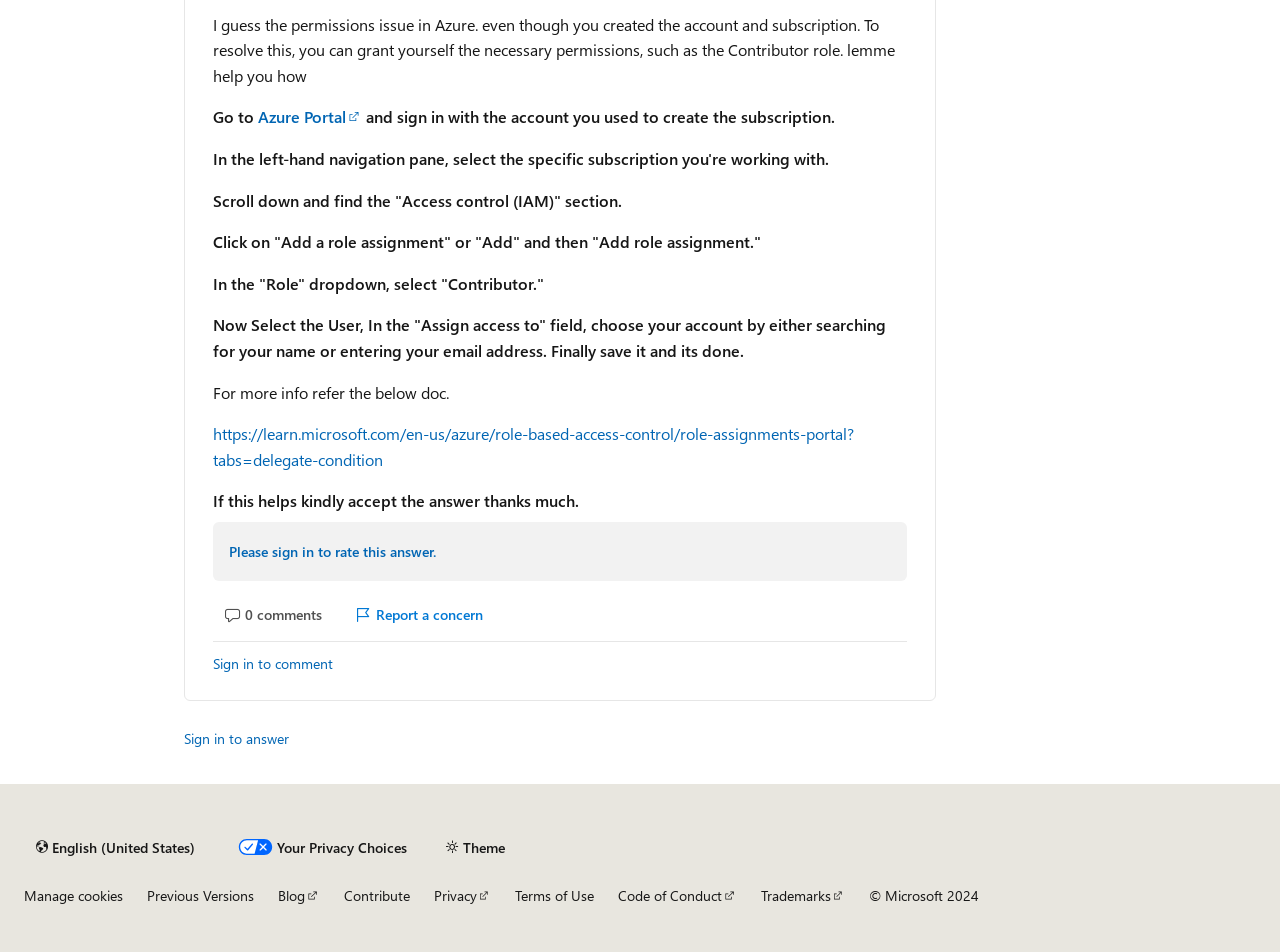Determine the bounding box coordinates of the clickable region to carry out the instruction: "Click on 'Sign in to rate this answer'".

[0.179, 0.566, 0.341, 0.593]